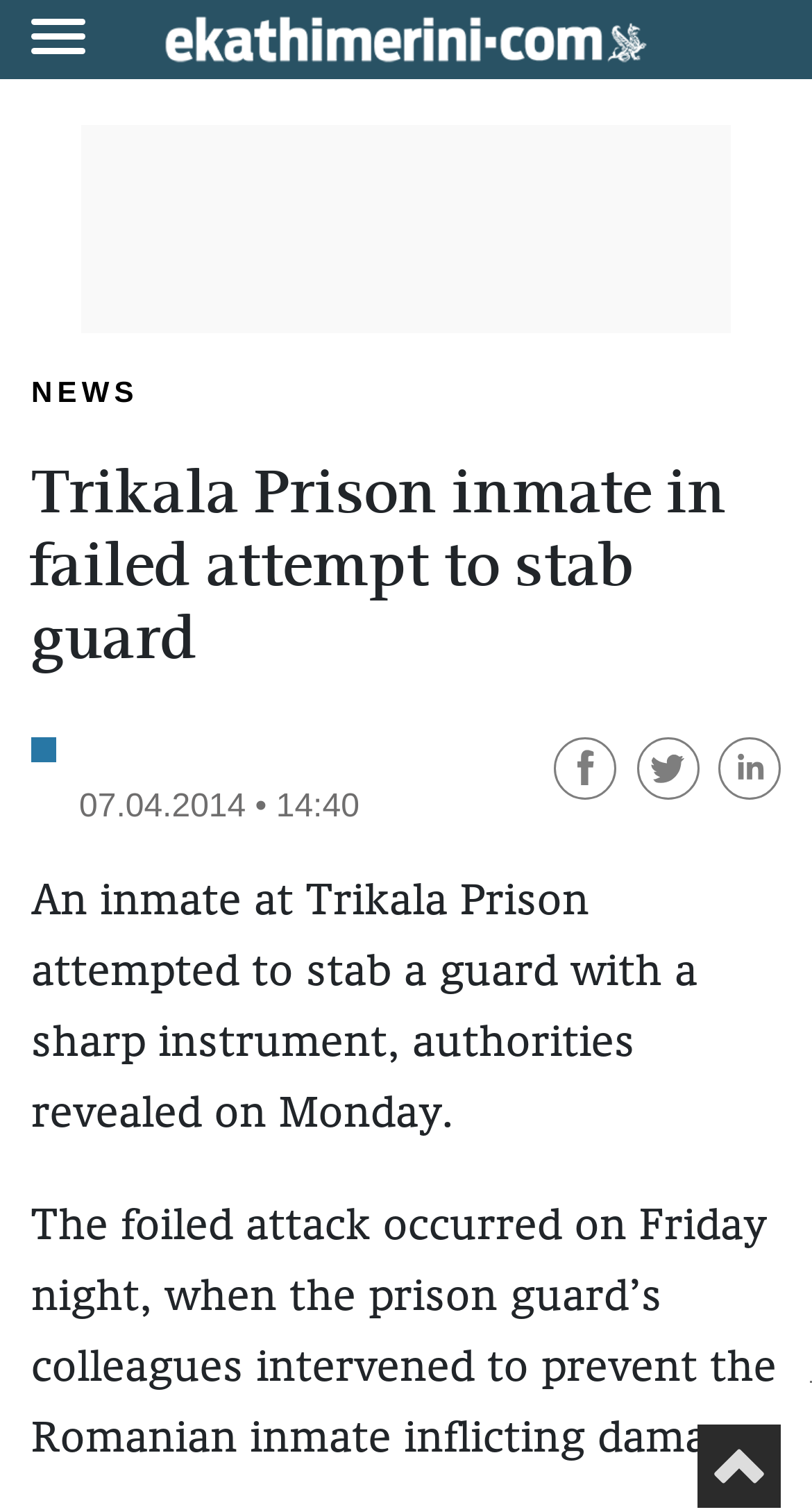Answer the following in one word or a short phrase: 
What is the date of the news article?

07.04.2014